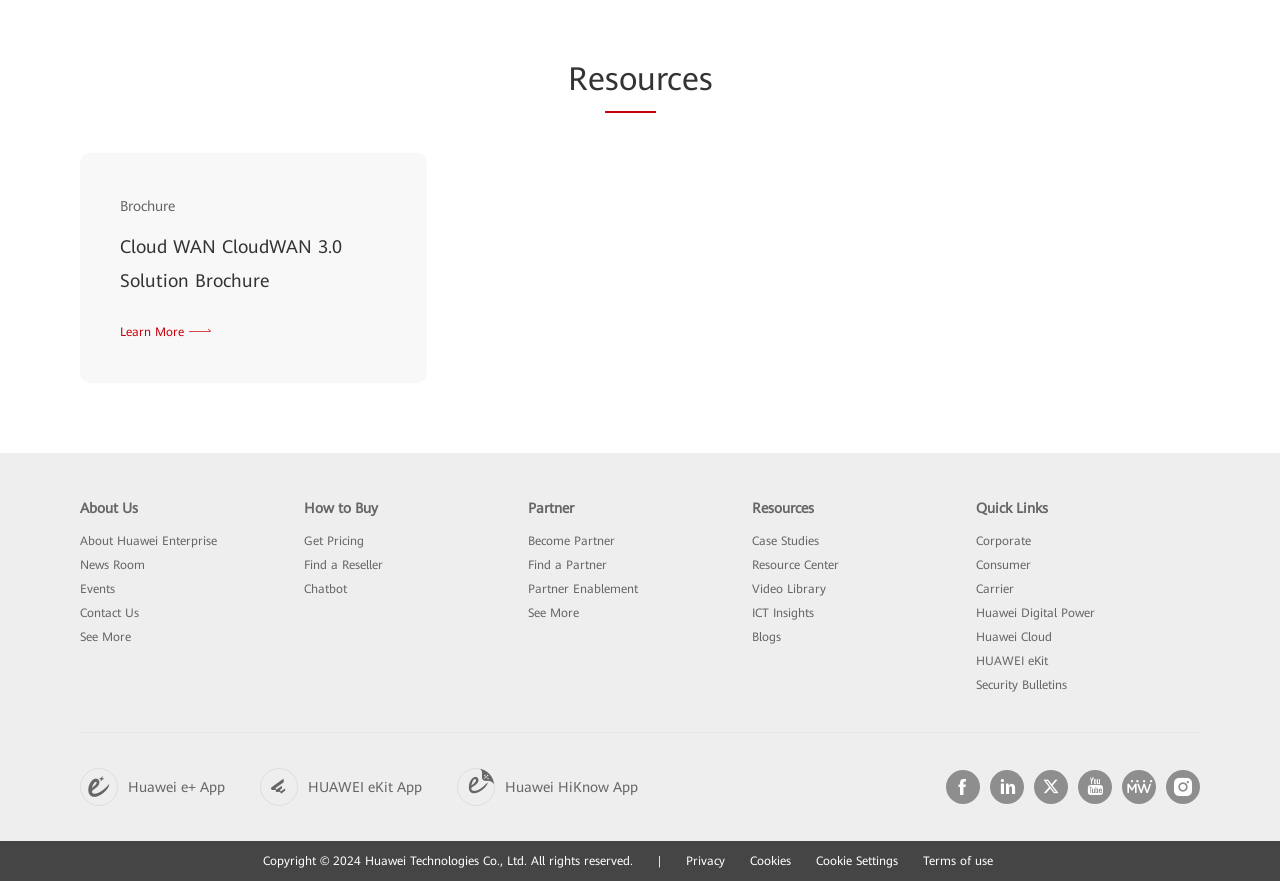Find the bounding box coordinates of the clickable area required to complete the following action: "Read case studies".

[0.588, 0.606, 0.64, 0.622]